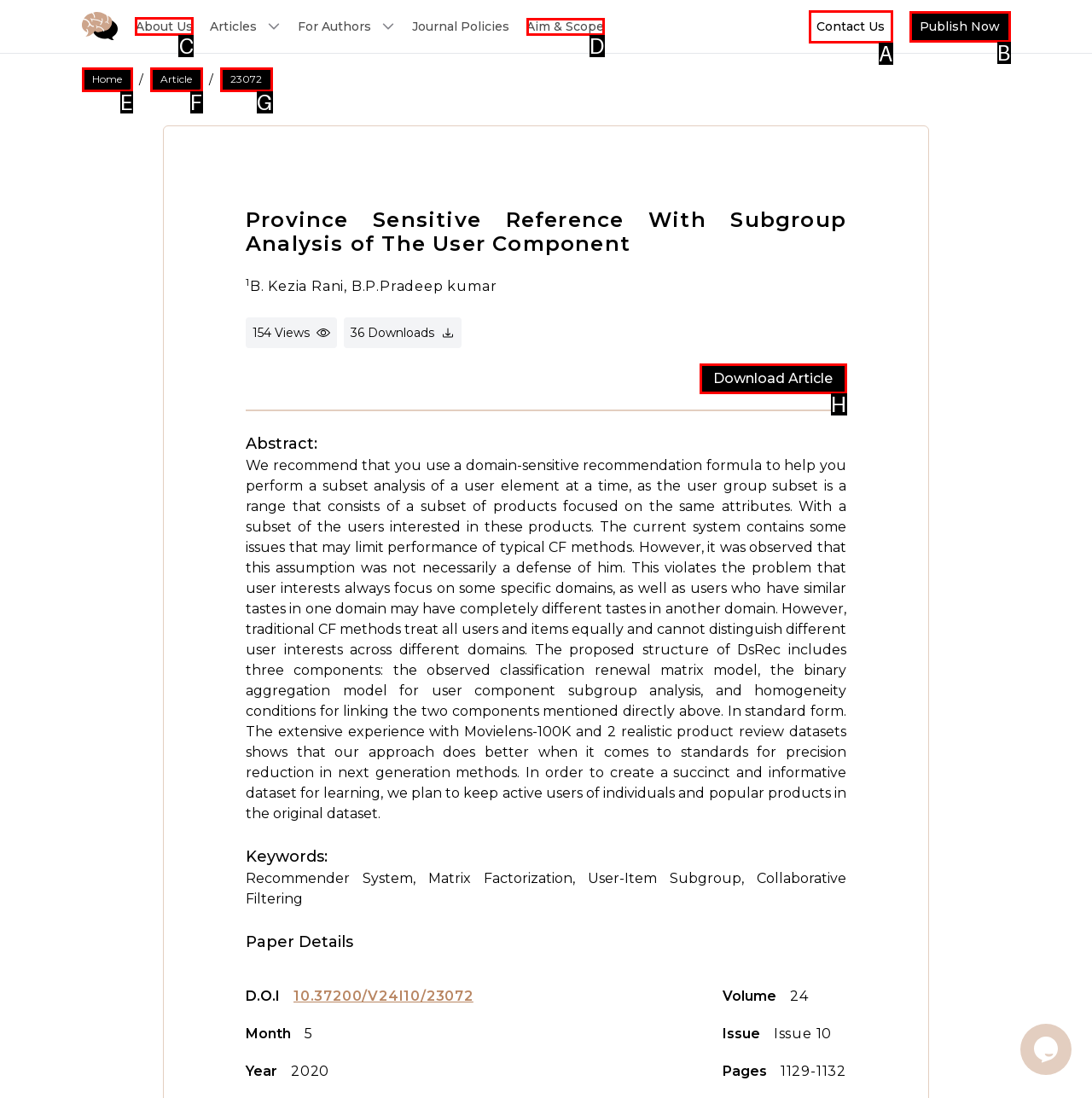Which option should be clicked to execute the following task: Click the 'About Us' link? Respond with the letter of the selected option.

C